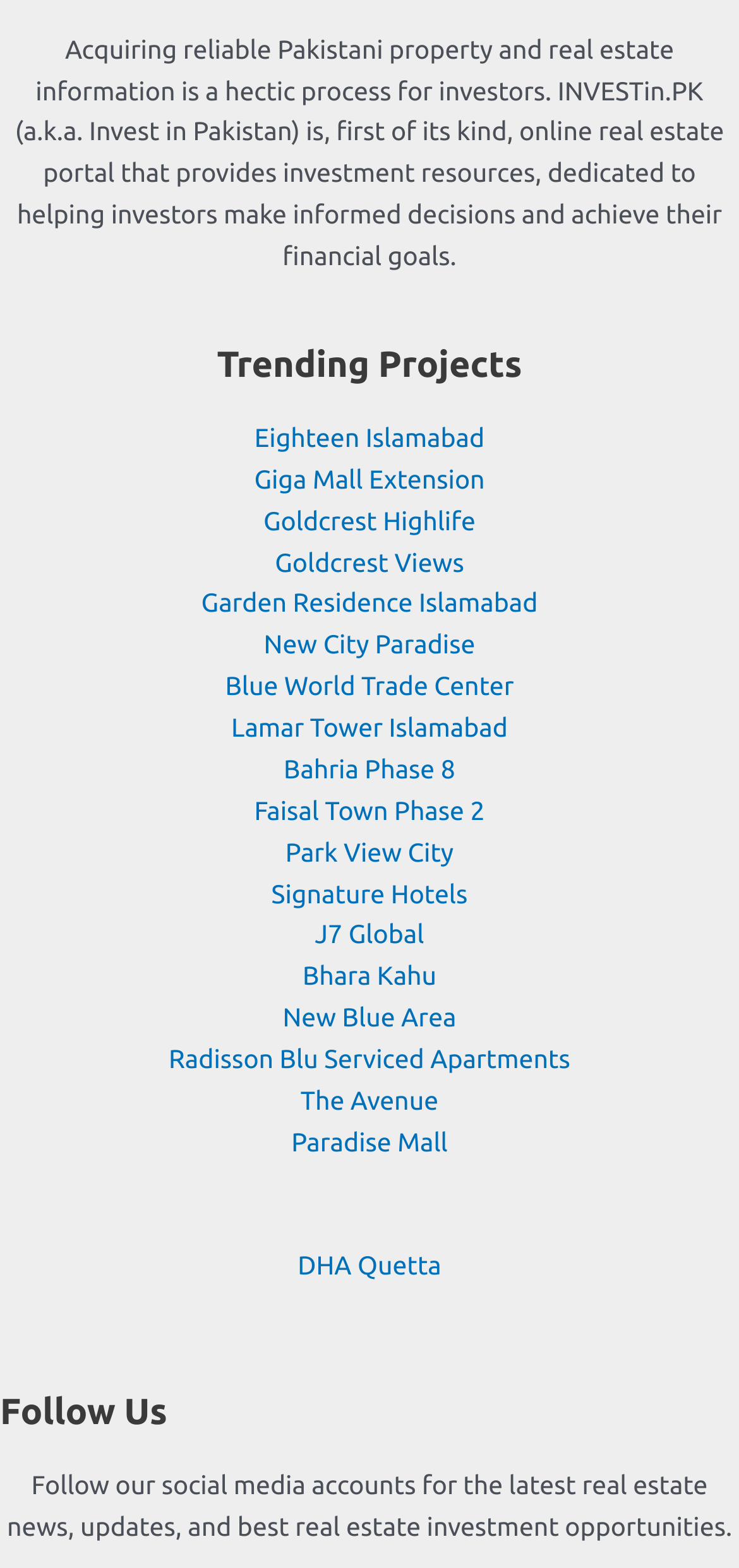Identify the bounding box of the UI element described as follows: "Blue World Trade Center". Provide the coordinates as four float numbers in the range of 0 to 1 [left, top, right, bottom].

[0.305, 0.428, 0.695, 0.447]